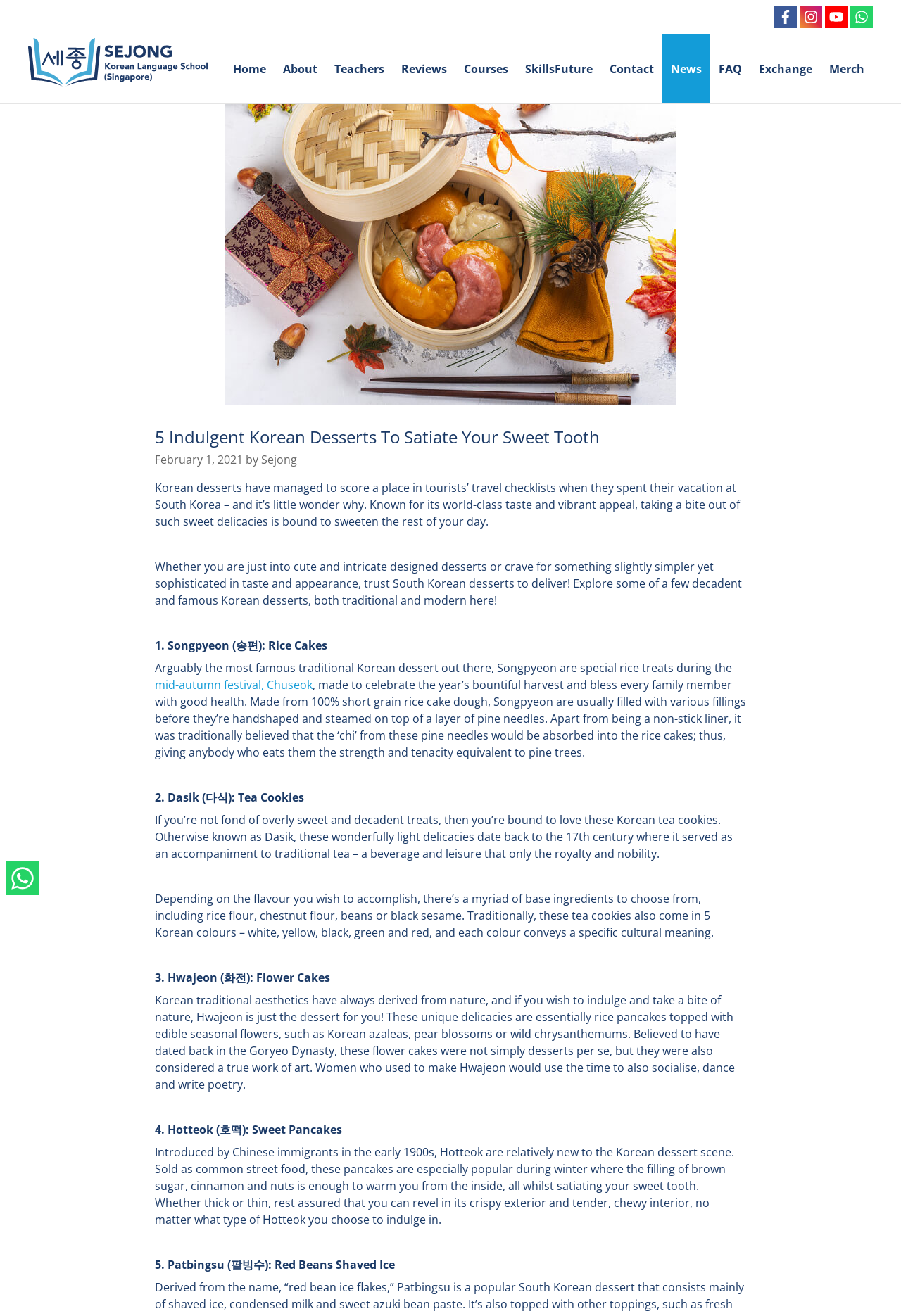Locate the bounding box coordinates of the clickable region necessary to complete the following instruction: "Click the link to download Visual Studio 6 SP5". Provide the coordinates in the format of four float numbers between 0 and 1, i.e., [left, top, right, bottom].

None